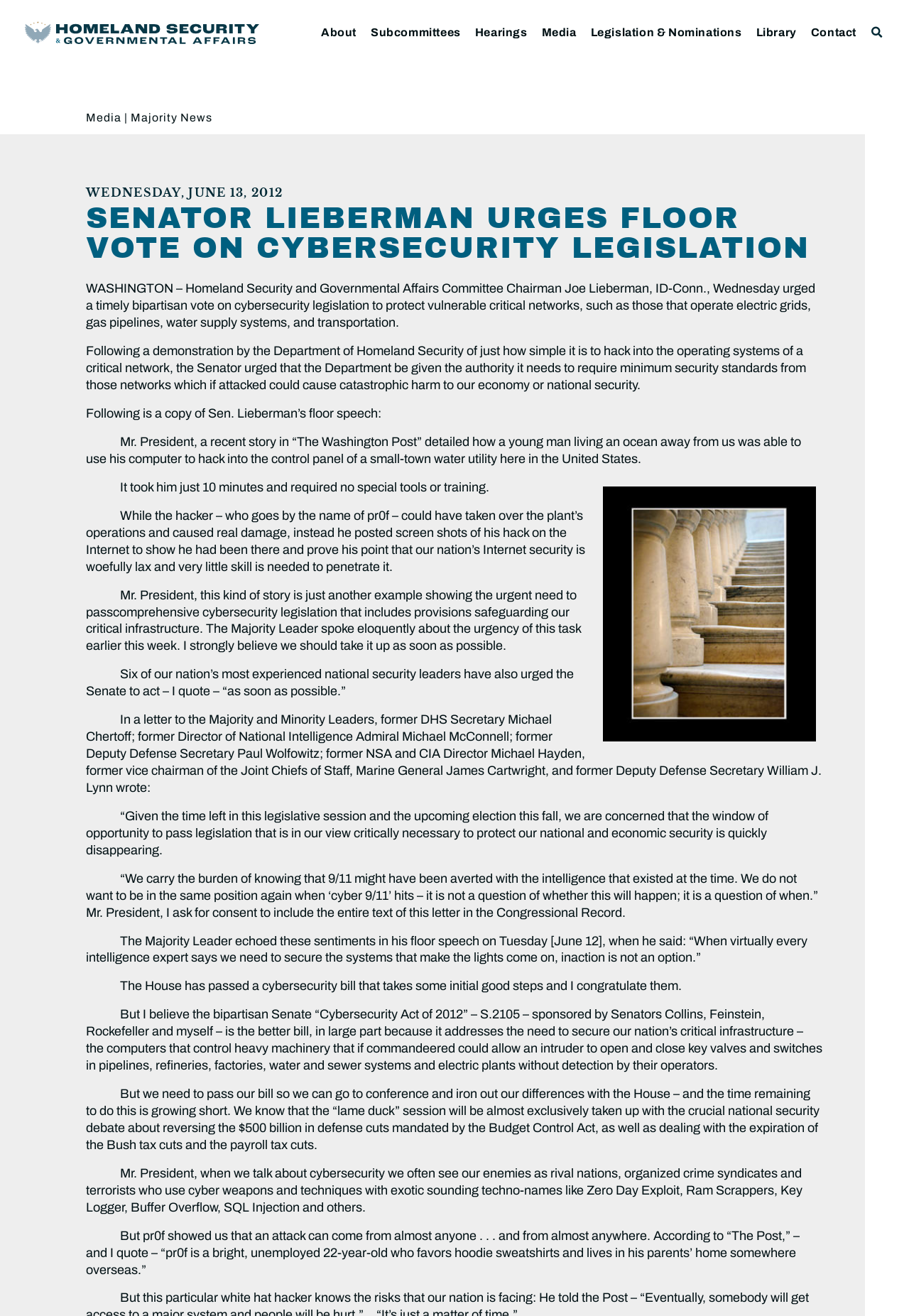What is the name of the hacker mentioned in the article?
Refer to the screenshot and answer in one word or phrase.

pr0f